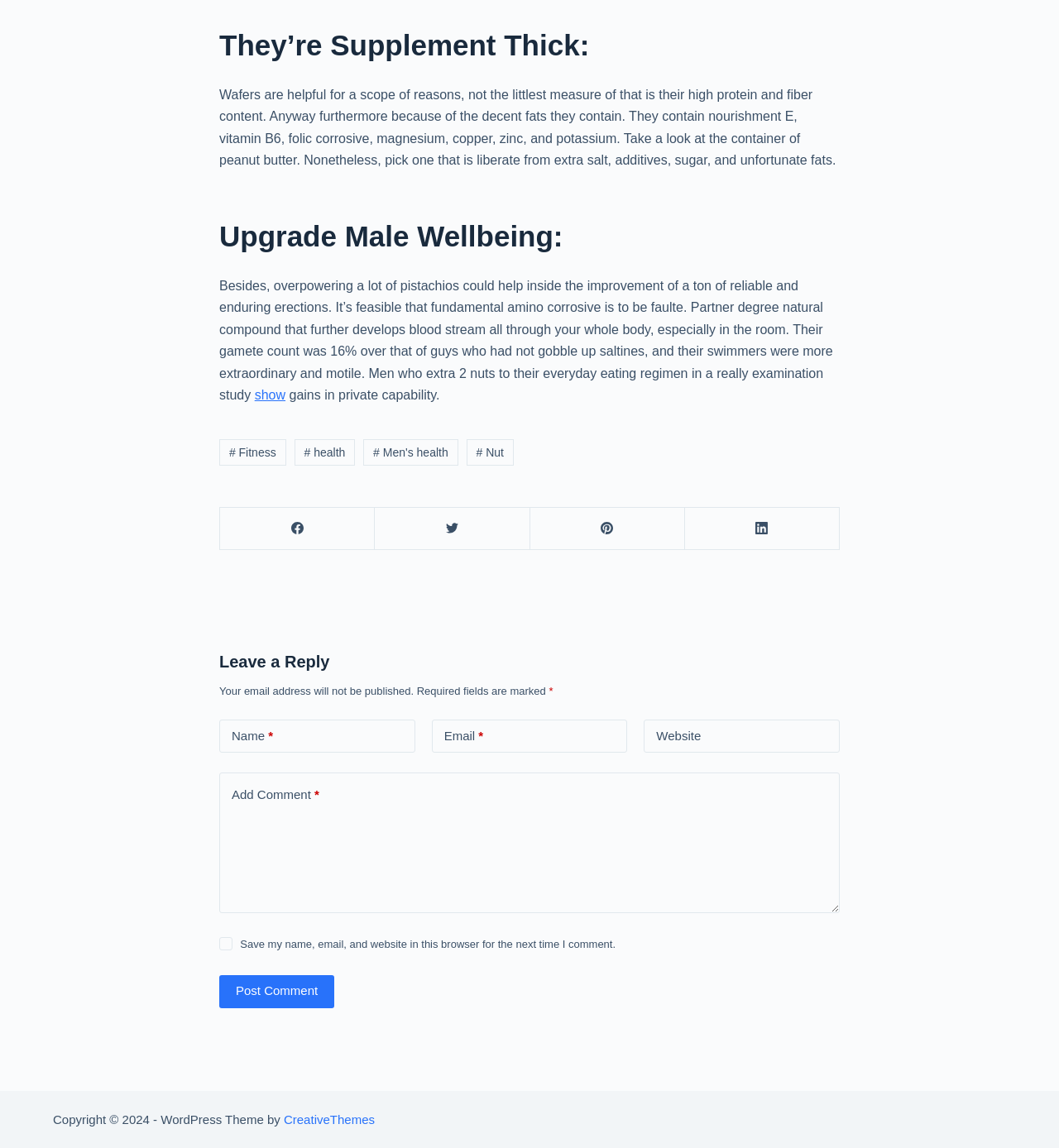Please identify the bounding box coordinates for the region that you need to click to follow this instruction: "Enter your name in the input field".

[0.207, 0.627, 0.392, 0.656]